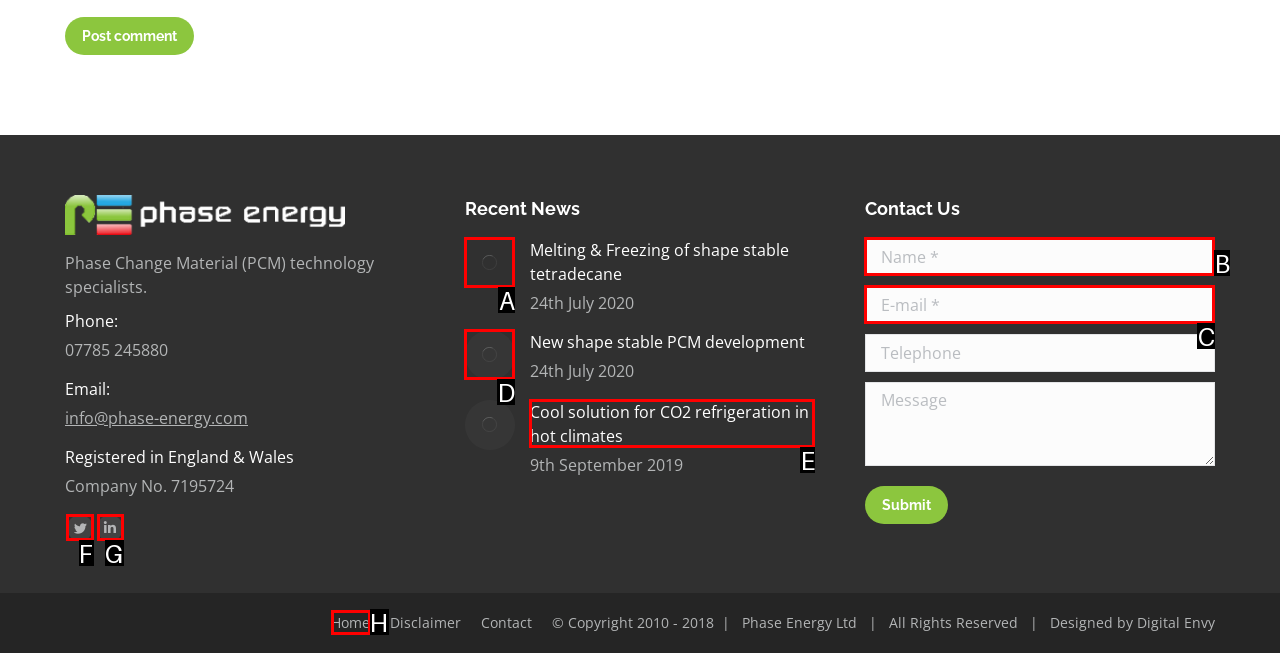What option should you select to complete this task: Click the Twitter page link? Indicate your answer by providing the letter only.

F